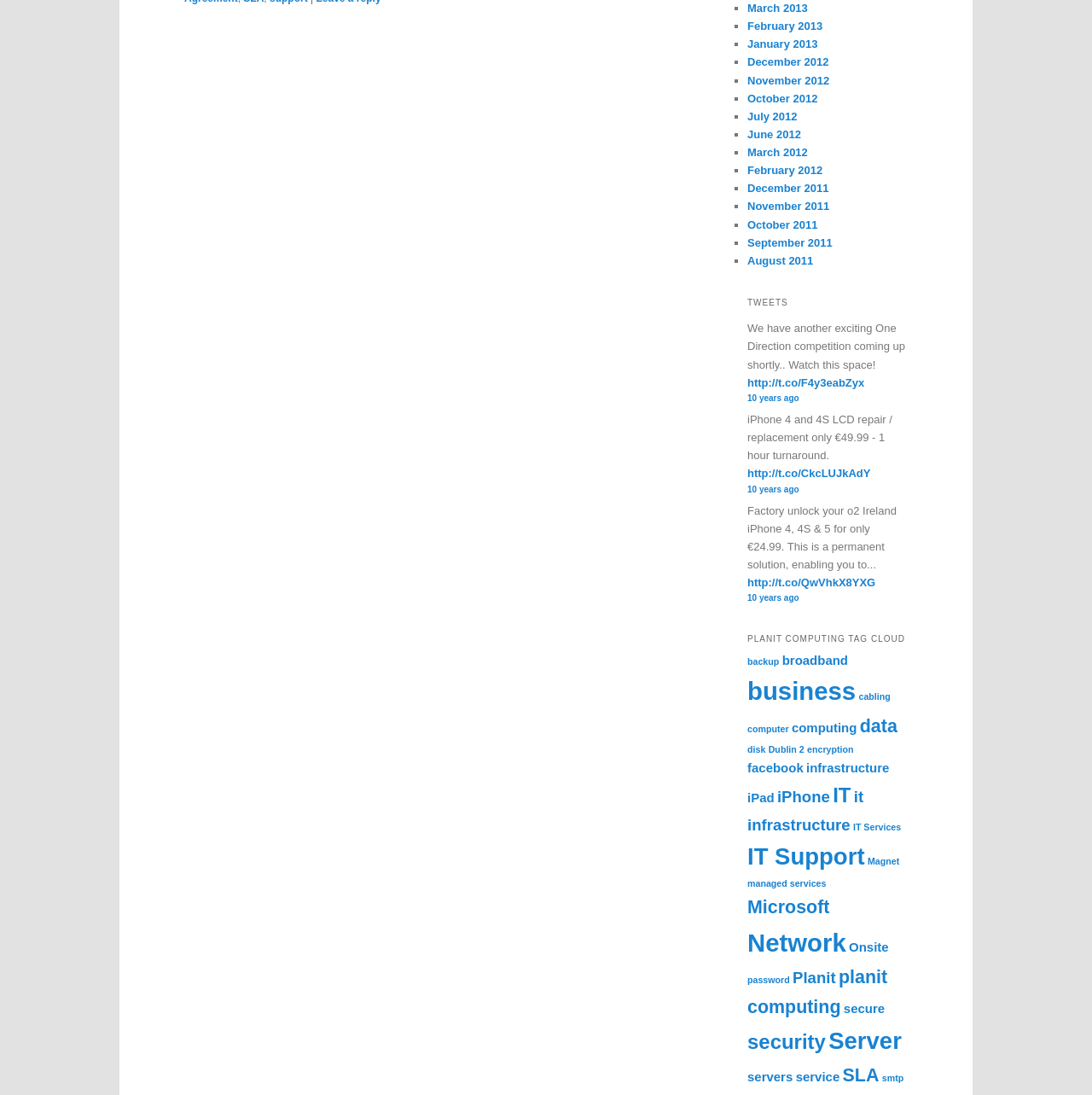Provide a one-word or short-phrase answer to the question:
How many items are related to 'IT Support'?

8 items